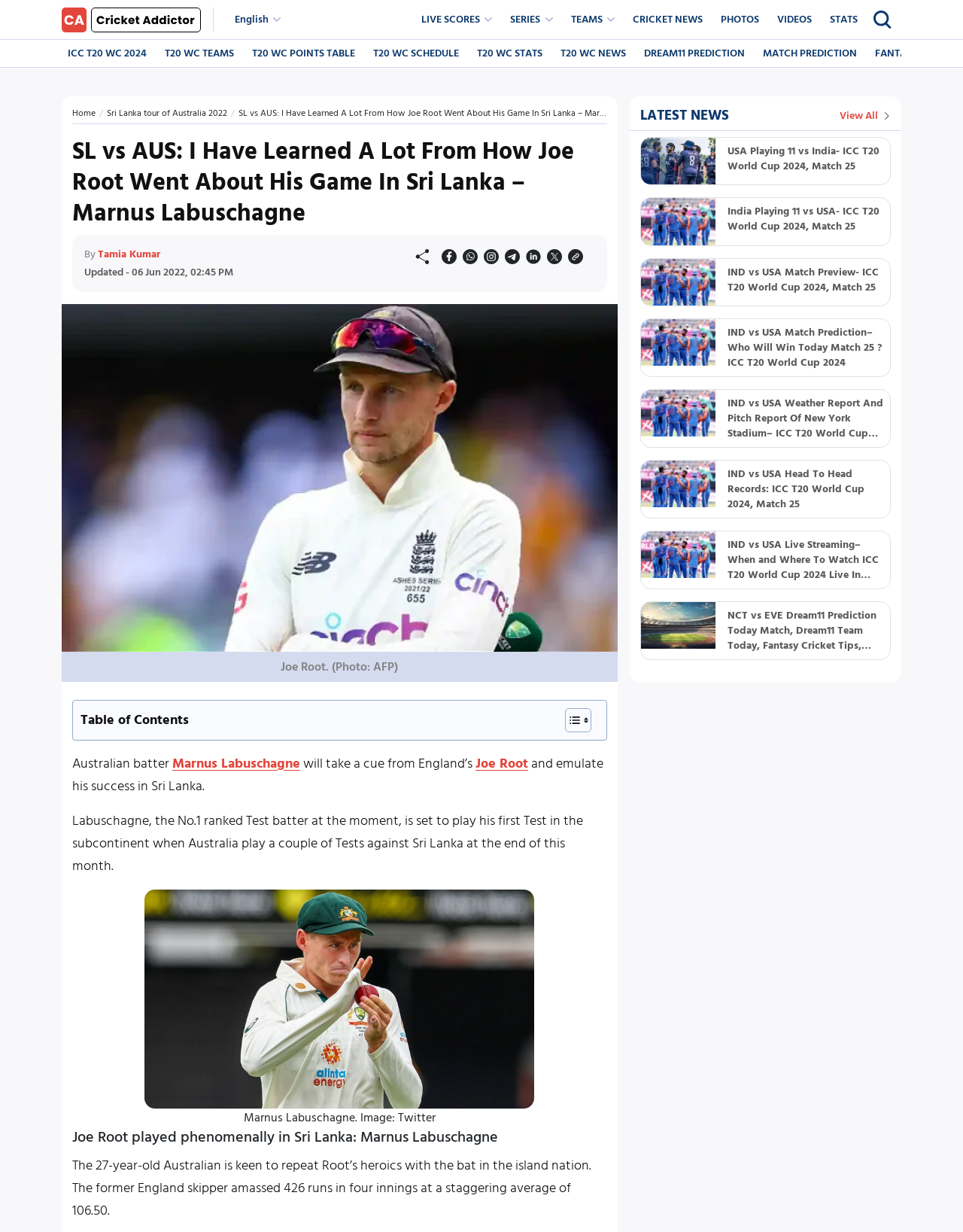Determine the bounding box coordinates of the clickable region to follow the instruction: "Explore the 'TEAMS' section".

[0.586, 0.005, 0.645, 0.027]